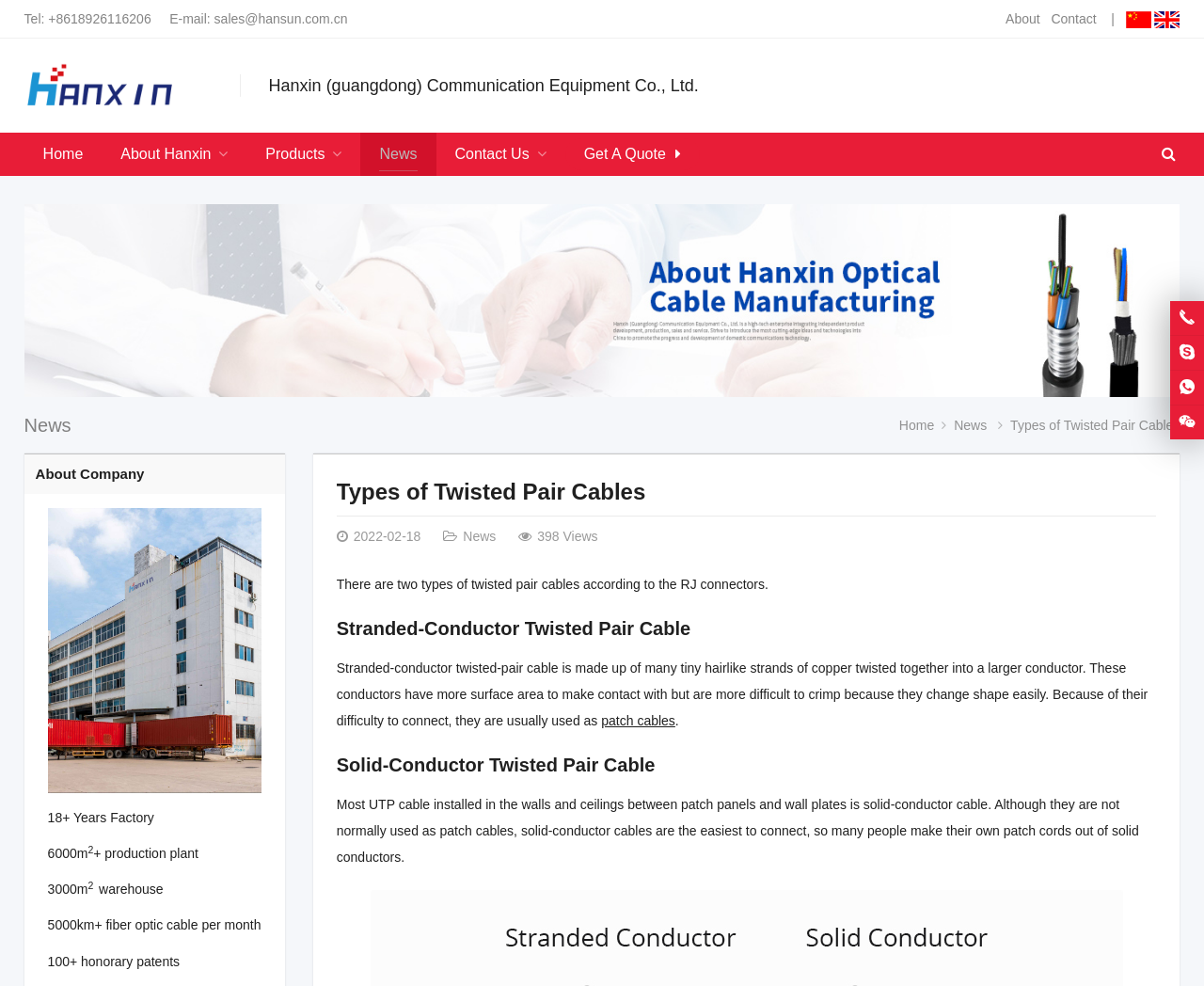Please predict the bounding box coordinates of the element's region where a click is necessary to complete the following instruction: "Click the 'Contact' link". The coordinates should be represented by four float numbers between 0 and 1, i.e., [left, top, right, bottom].

[0.873, 0.011, 0.911, 0.027]